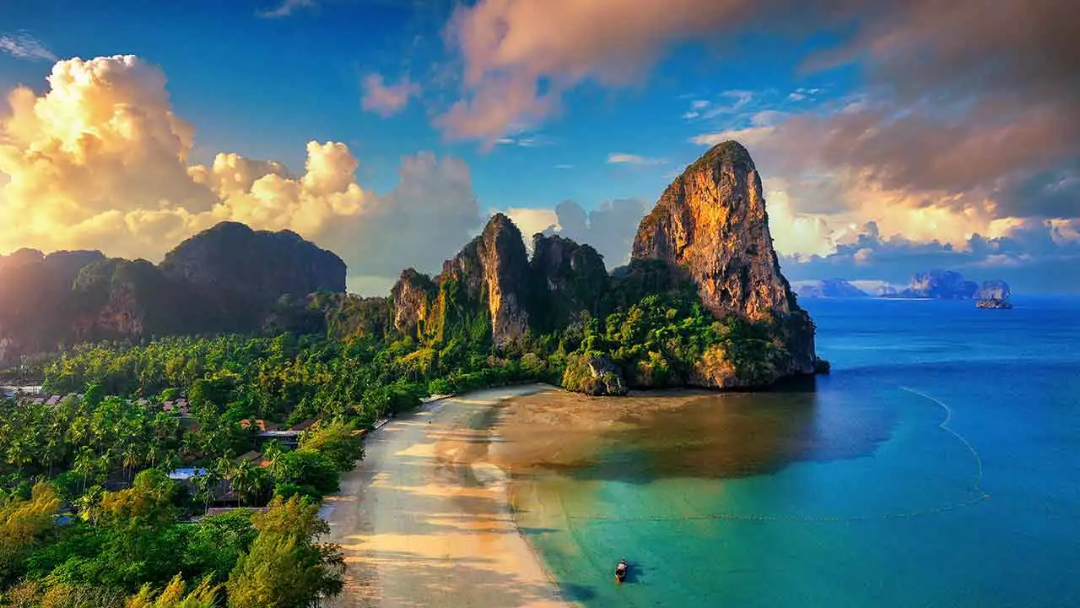Provide your answer in a single word or phrase: 
What is the texture of the rock formations?

Illuminated